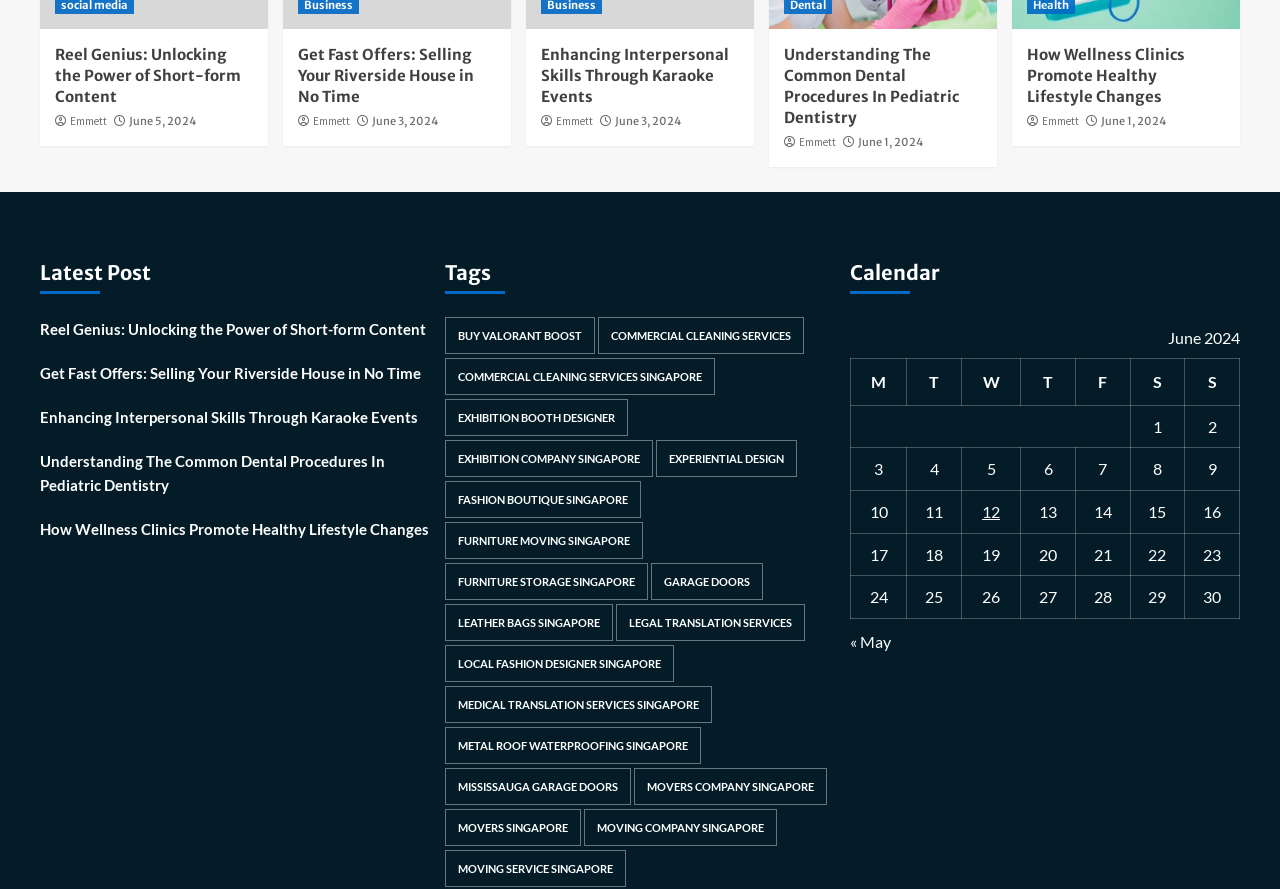Please specify the bounding box coordinates in the format (top-left x, top-left y, bottom-right x, bottom-right y), with values ranging from 0 to 1. Identify the bounding box for the UI component described as follows: furniture storage singapore

[0.348, 0.633, 0.506, 0.675]